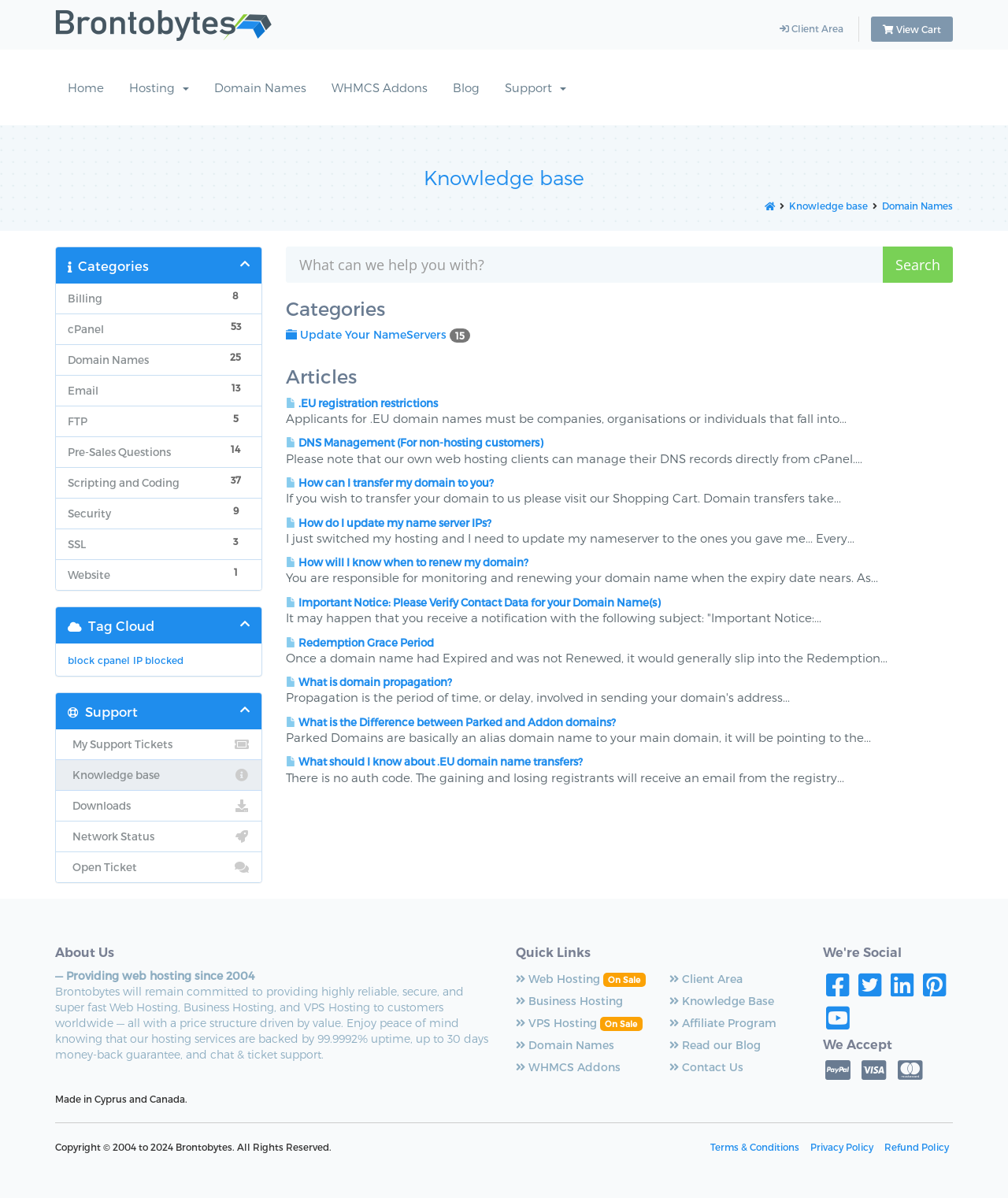Give a detailed account of the webpage, highlighting key information.

The webpage is a knowledge base for domain names provided by Brontobytes. At the top, there is a navigation menu with links to the client area, view cart, and Brontobytes' logo, which is an image. Below the navigation menu, there are links to various sections of the website, including home, hosting, domain names, WHMCS addons, blog, and support.

The main content of the page is divided into two sections. On the left, there is a list of categories, including billing, cPanel, domain names, email, FTP, pre-sales questions, scripting and coding, security, SSL, and website. Each category has a link to a list of related articles.

On the right, there is a search bar with a textbox and a search button. Below the search bar, there are headings for categories and articles. The categories include update your name servers, and the articles are related to domain names, such as EU registration restrictions, DNS management, and domain propagation. Each article has a link to a detailed description.

At the bottom of the page, there are links to support tickets, knowledge base, downloads, network status, and open ticket. There is also an about us section, which provides information about Brontobytes, including their mission and services. Finally, there is a quick links section with links to web hosting, business hosting, and VPS hosting.